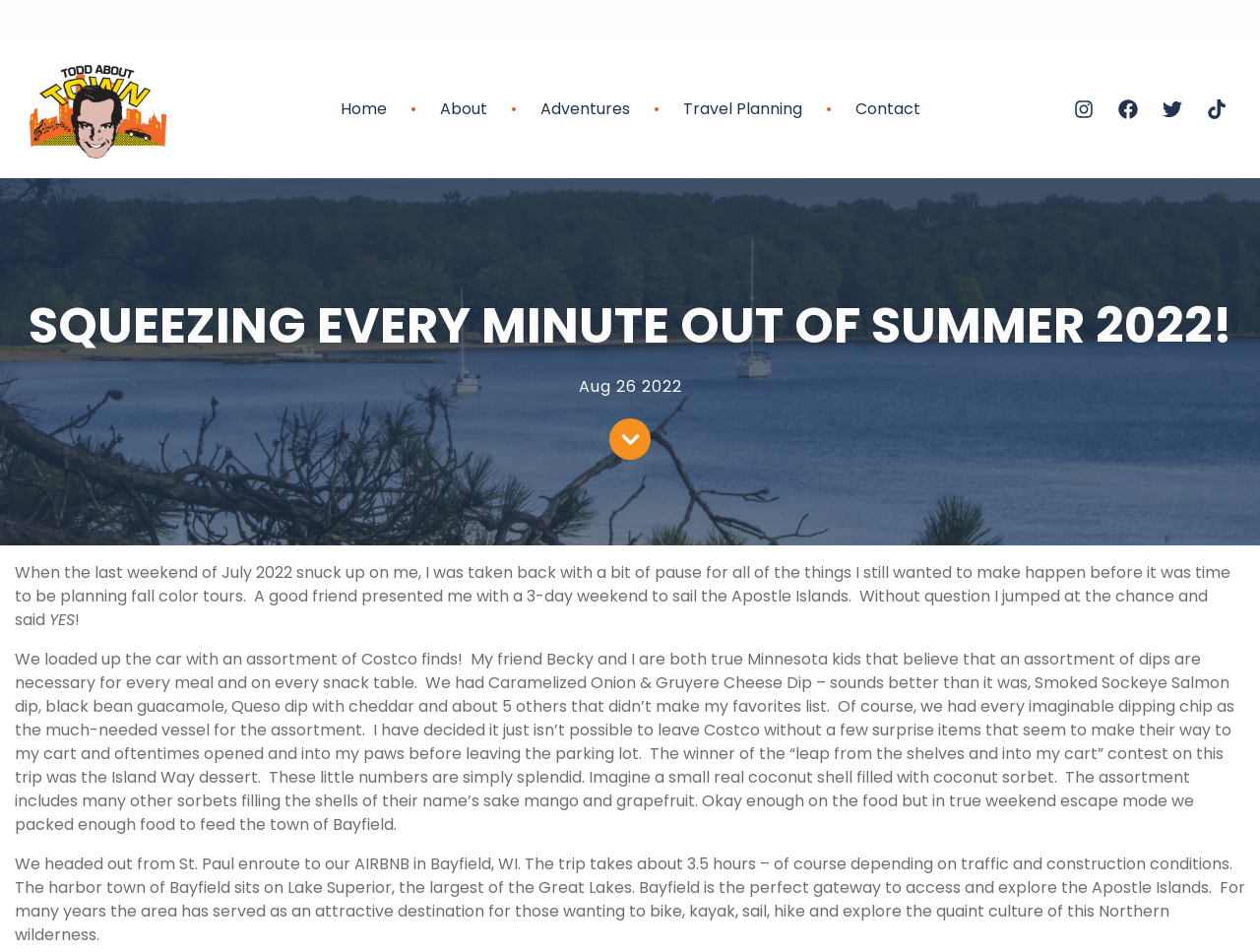Identify the bounding box coordinates for the UI element mentioned here: "Contact". Provide the coordinates as four float values between 0 and 1, i.e., [left, top, right, bottom].

[0.659, 0.104, 0.75, 0.125]